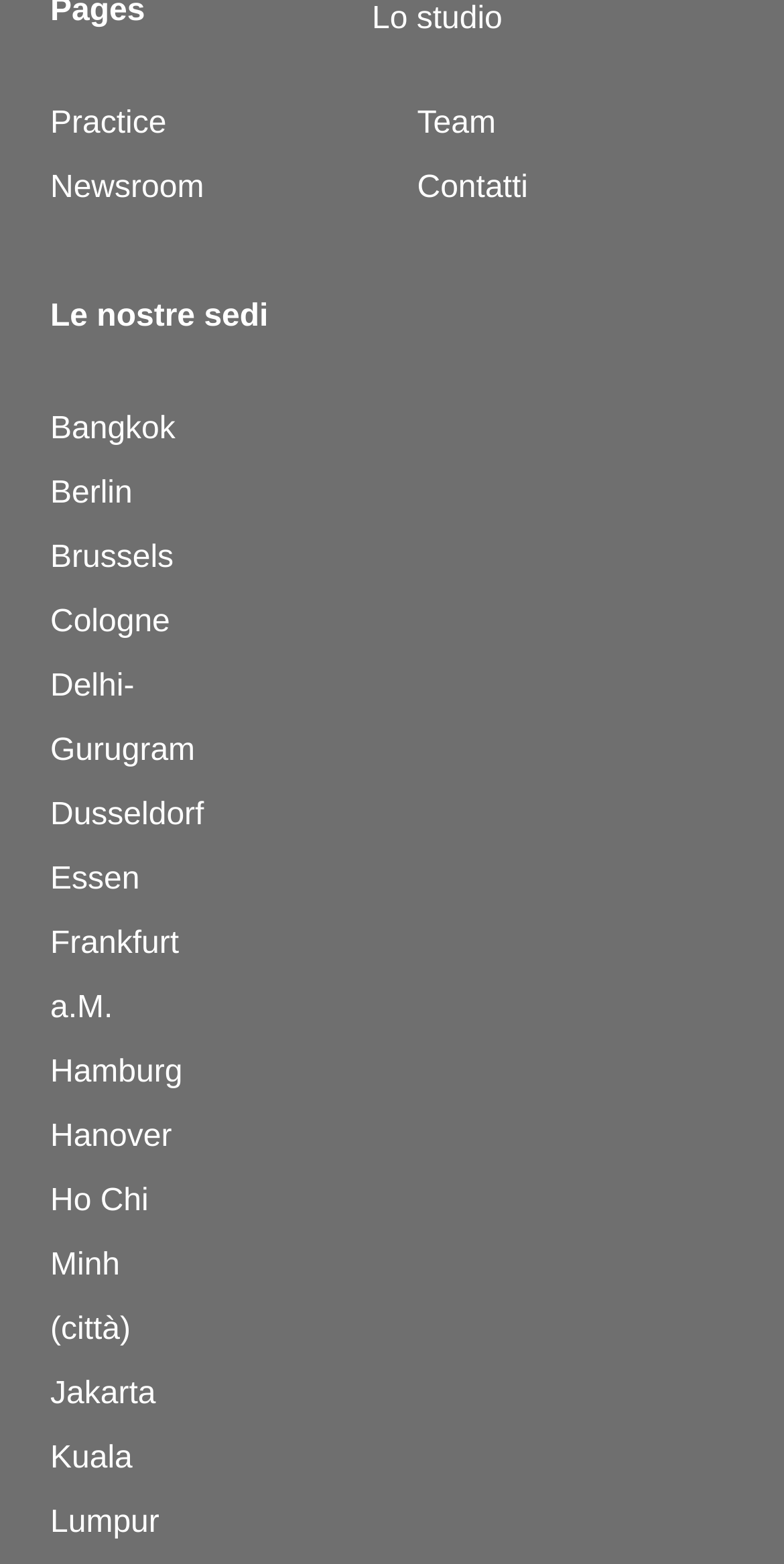Could you specify the bounding box coordinates for the clickable section to complete the following instruction: "visit Bangkok office"?

[0.064, 0.263, 0.224, 0.285]